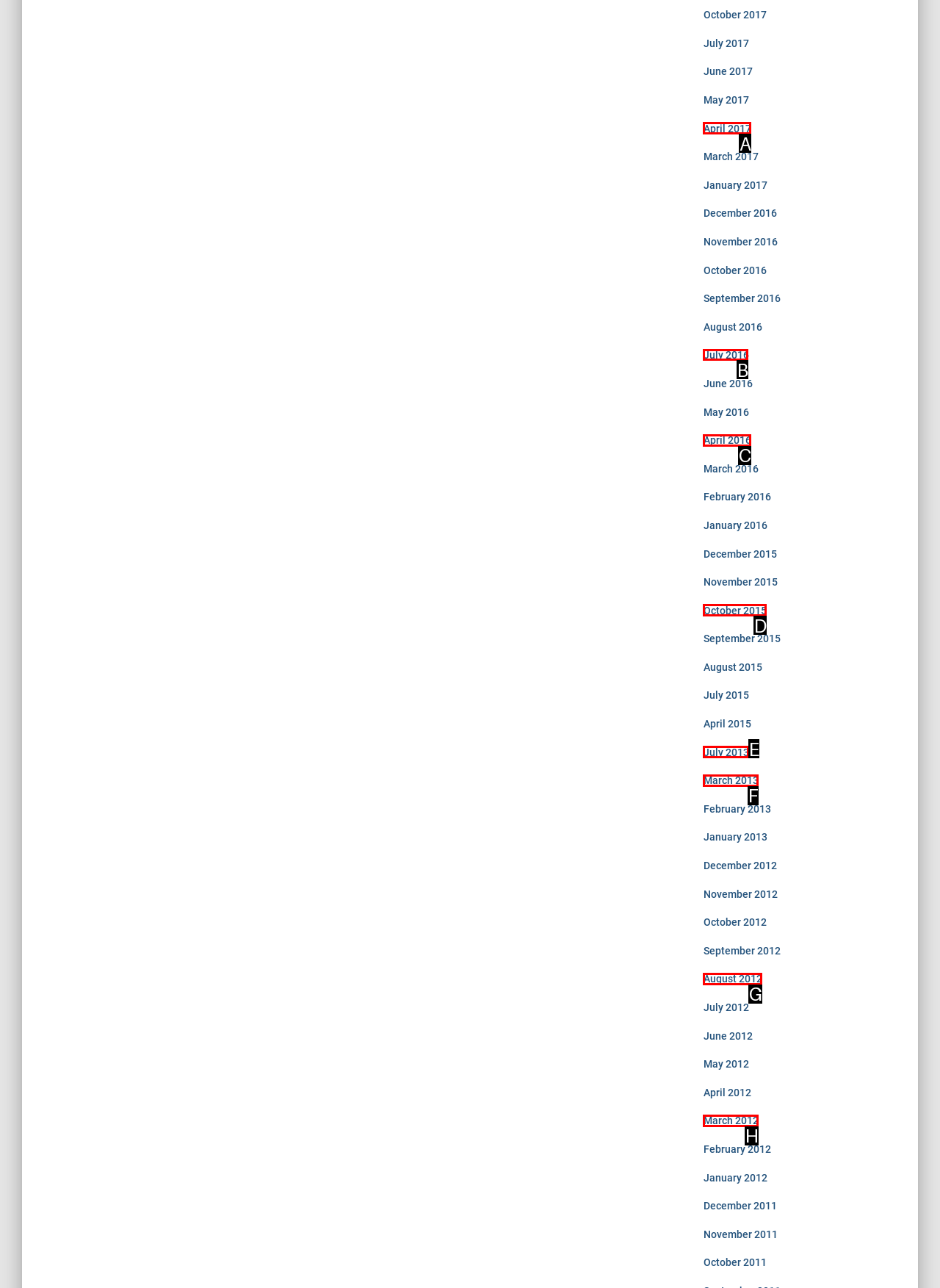Determine the letter of the UI element that you need to click to perform the task: view July 2016.
Provide your answer with the appropriate option's letter.

B